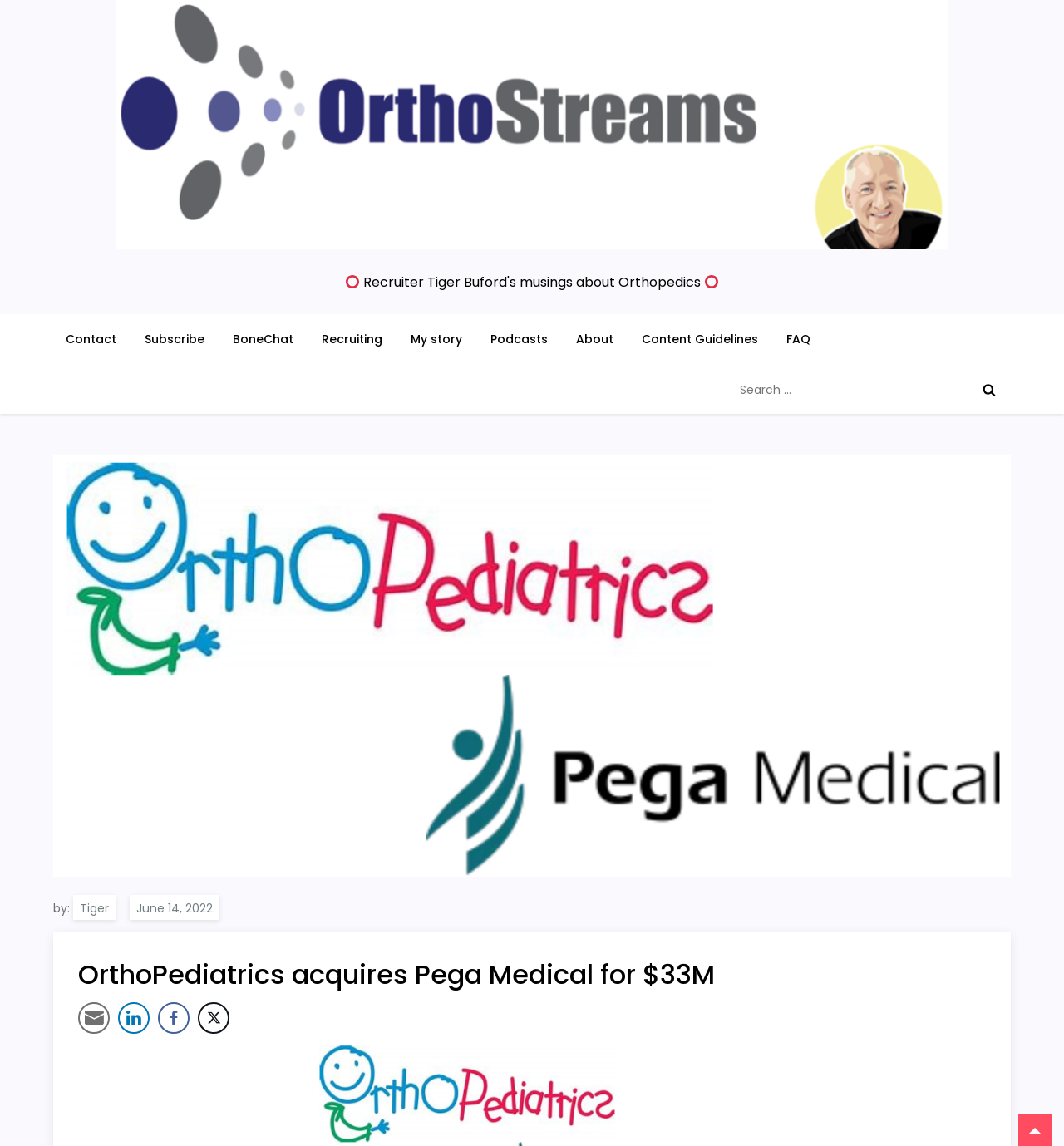Answer briefly with one word or phrase:
What is the date of the latest article?

June 14, 2022